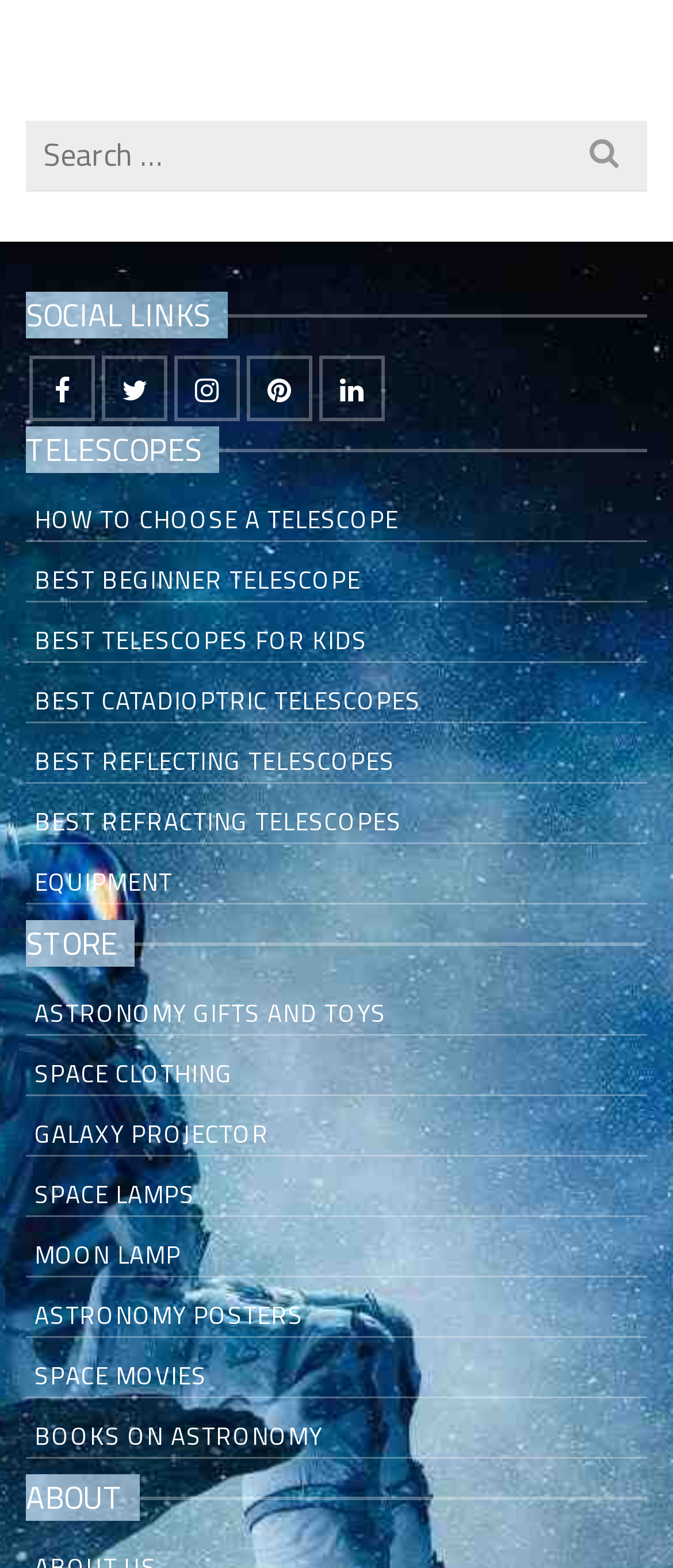Please find the bounding box coordinates of the element that must be clicked to perform the given instruction: "Explore astronomy gifts and toys". The coordinates should be four float numbers from 0 to 1, i.e., [left, top, right, bottom].

[0.038, 0.628, 0.962, 0.661]